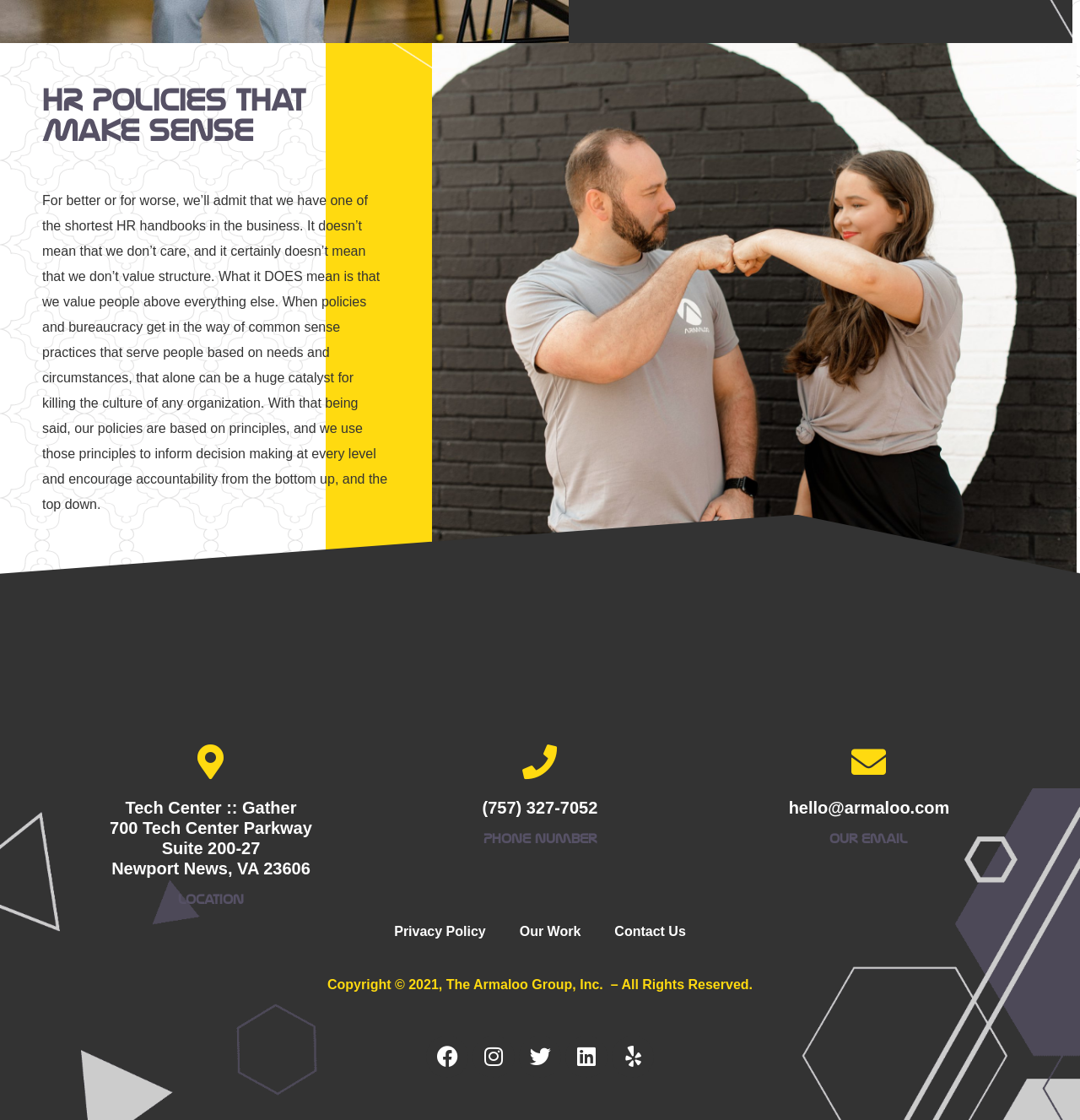Could you specify the bounding box coordinates for the clickable section to complete the following instruction: "Call us"?

[0.355, 0.712, 0.645, 0.73]